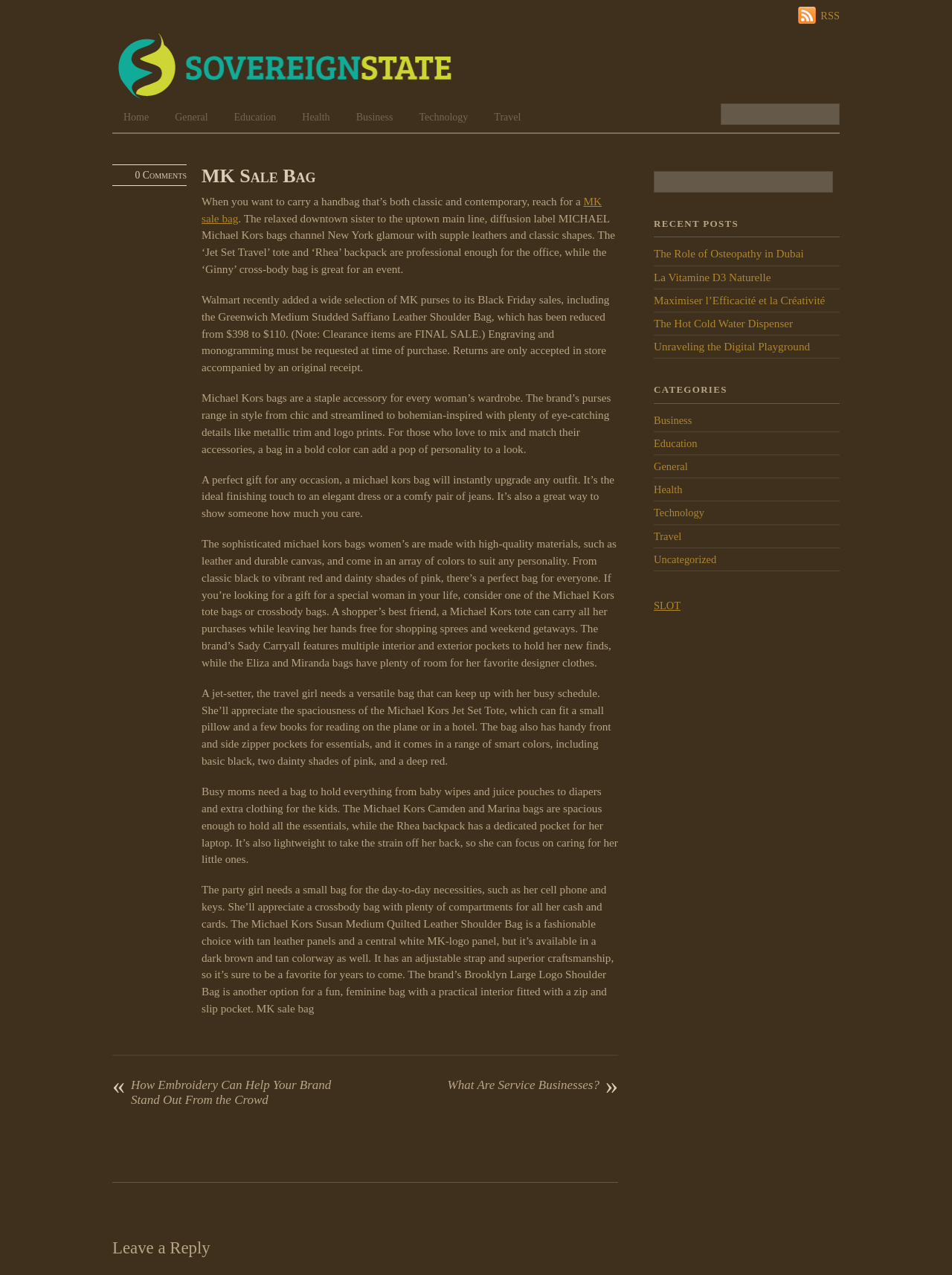Can you identify the bounding box coordinates of the clickable region needed to carry out this instruction: 'Go to Home page'? The coordinates should be four float numbers within the range of 0 to 1, stated as [left, top, right, bottom].

[0.118, 0.08, 0.168, 0.099]